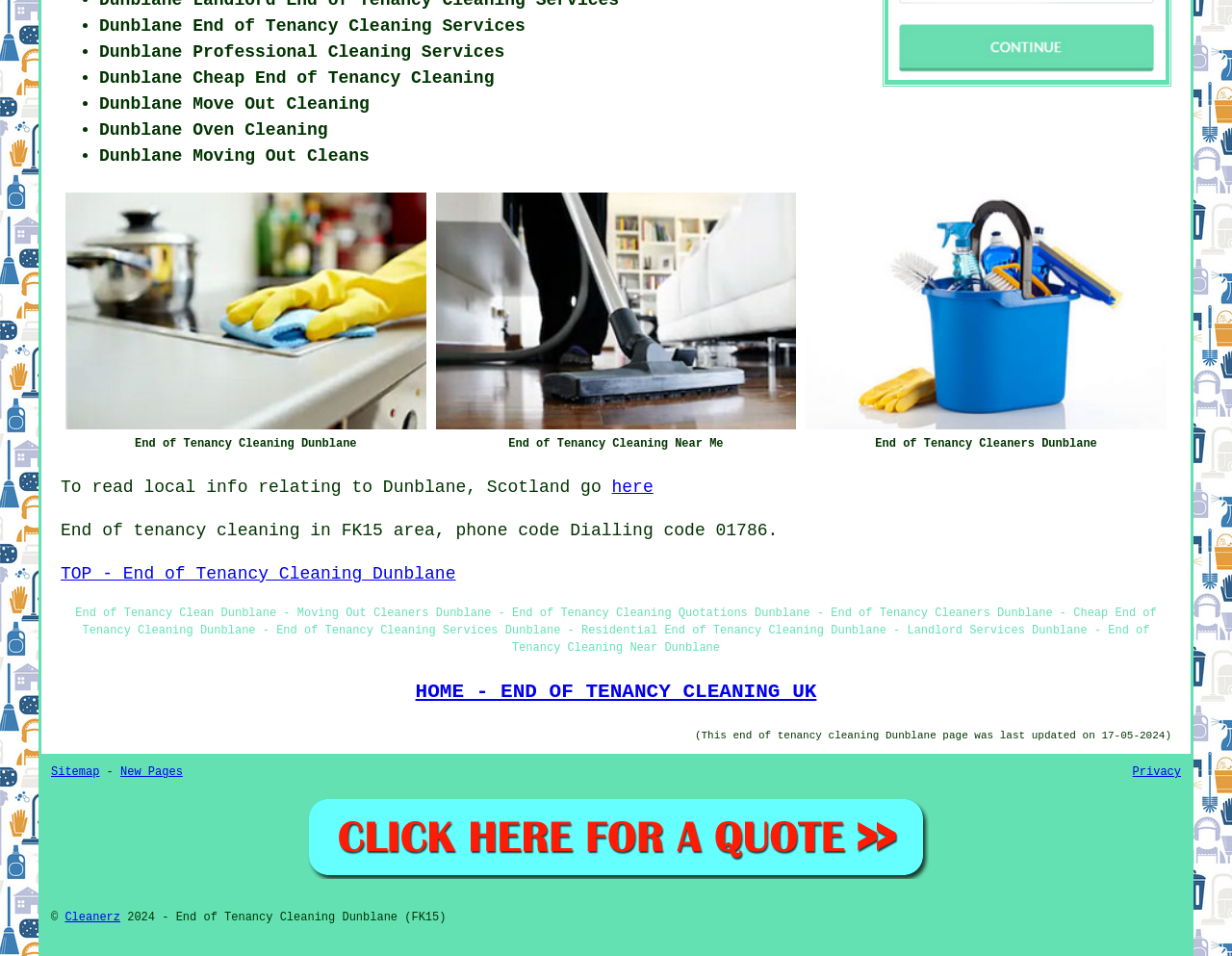Identify the bounding box coordinates for the element you need to click to achieve the following task: "Read about 'End of Tenancy Cleaning Near Me Dunblane'". Provide the bounding box coordinates as four float numbers between 0 and 1, in the form [left, top, right, bottom].

[0.413, 0.457, 0.587, 0.471]